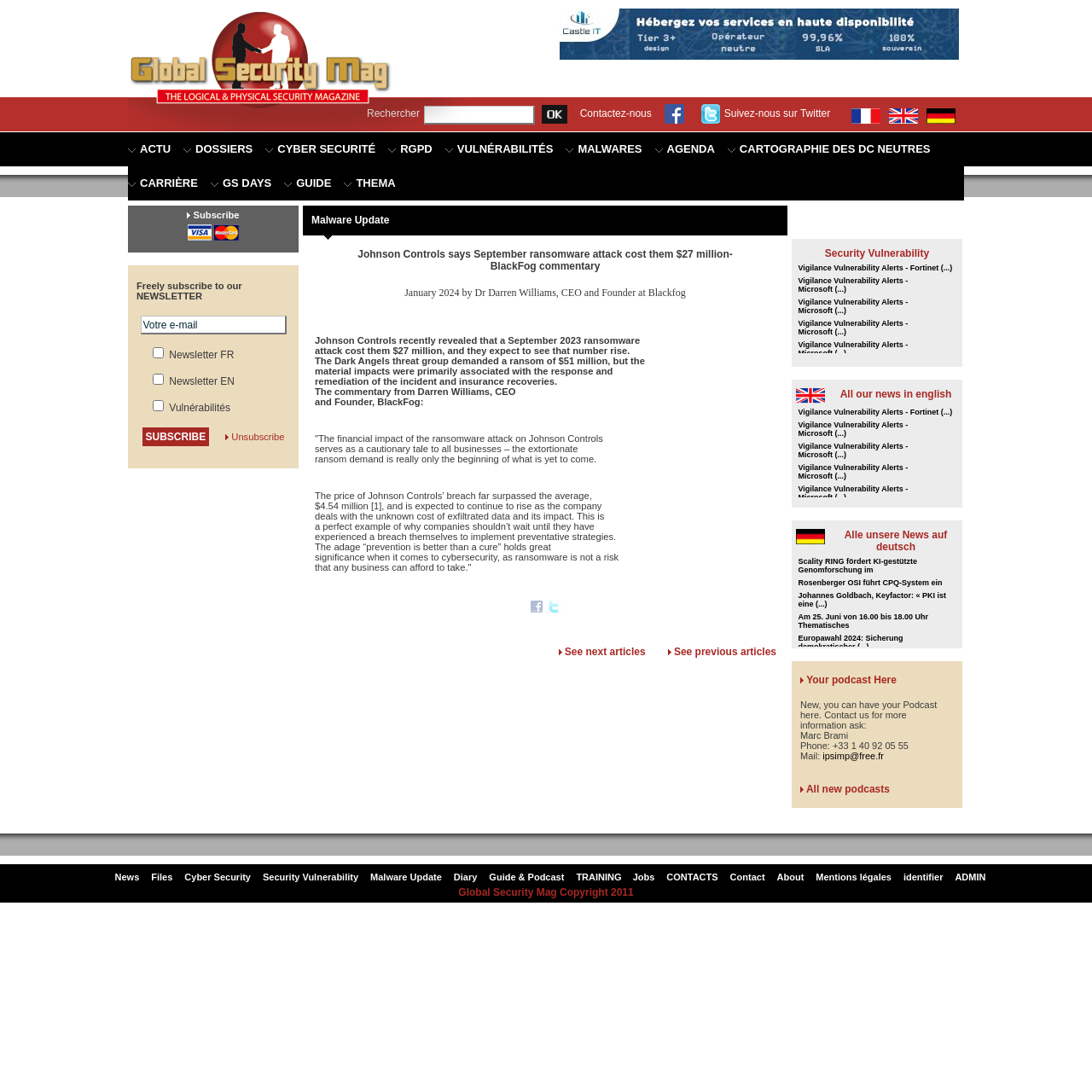Please provide a detailed answer to the question below based on the screenshot: 
What is the cost of the ransomware attack on Johnson Controls?

The cost of the ransomware attack on Johnson Controls is mentioned in the article as $27 million, which is expected to rise.